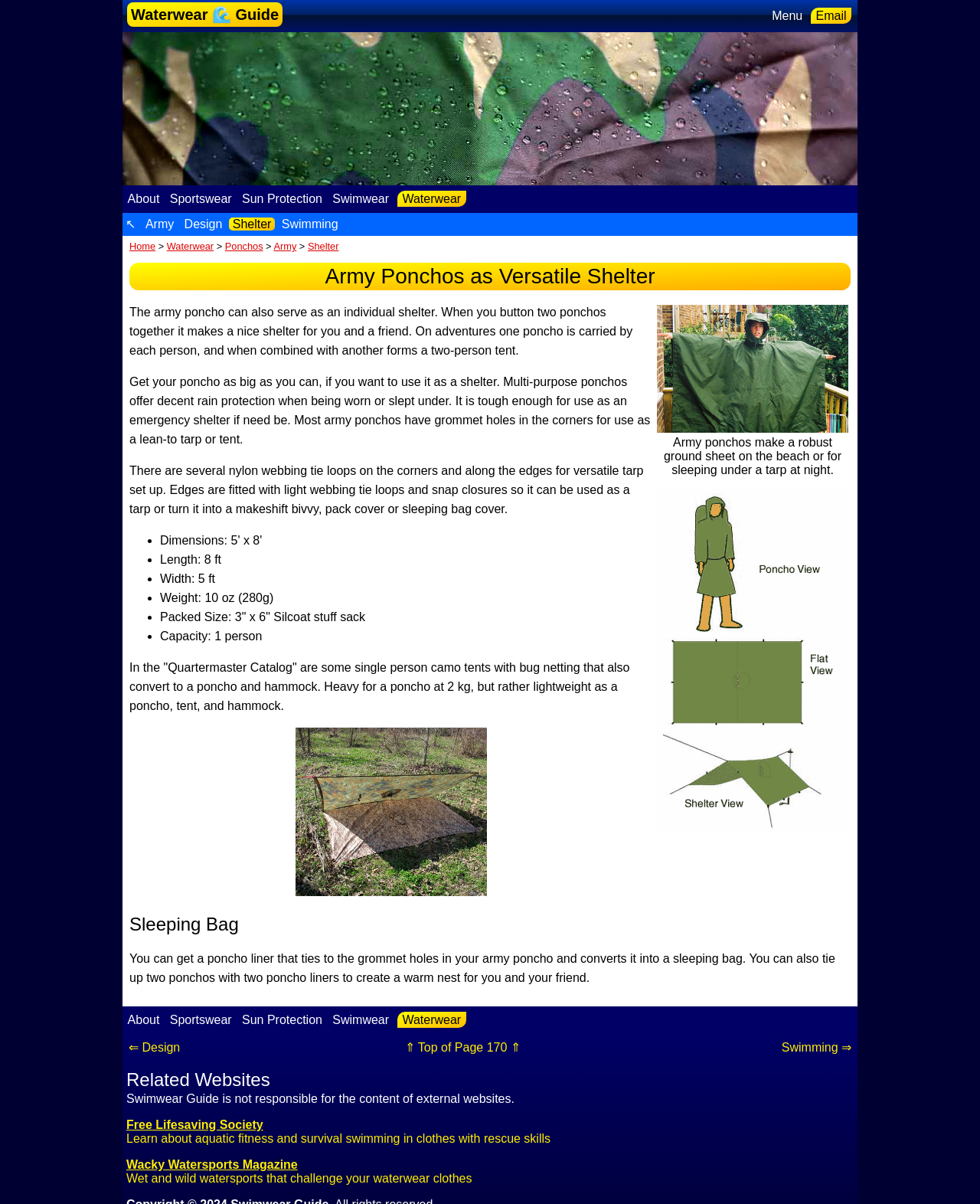Please locate the bounding box coordinates of the element that needs to be clicked to achieve the following instruction: "Click on the 'About' link". The coordinates should be four float numbers between 0 and 1, i.e., [left, top, right, bottom].

[0.127, 0.16, 0.166, 0.17]